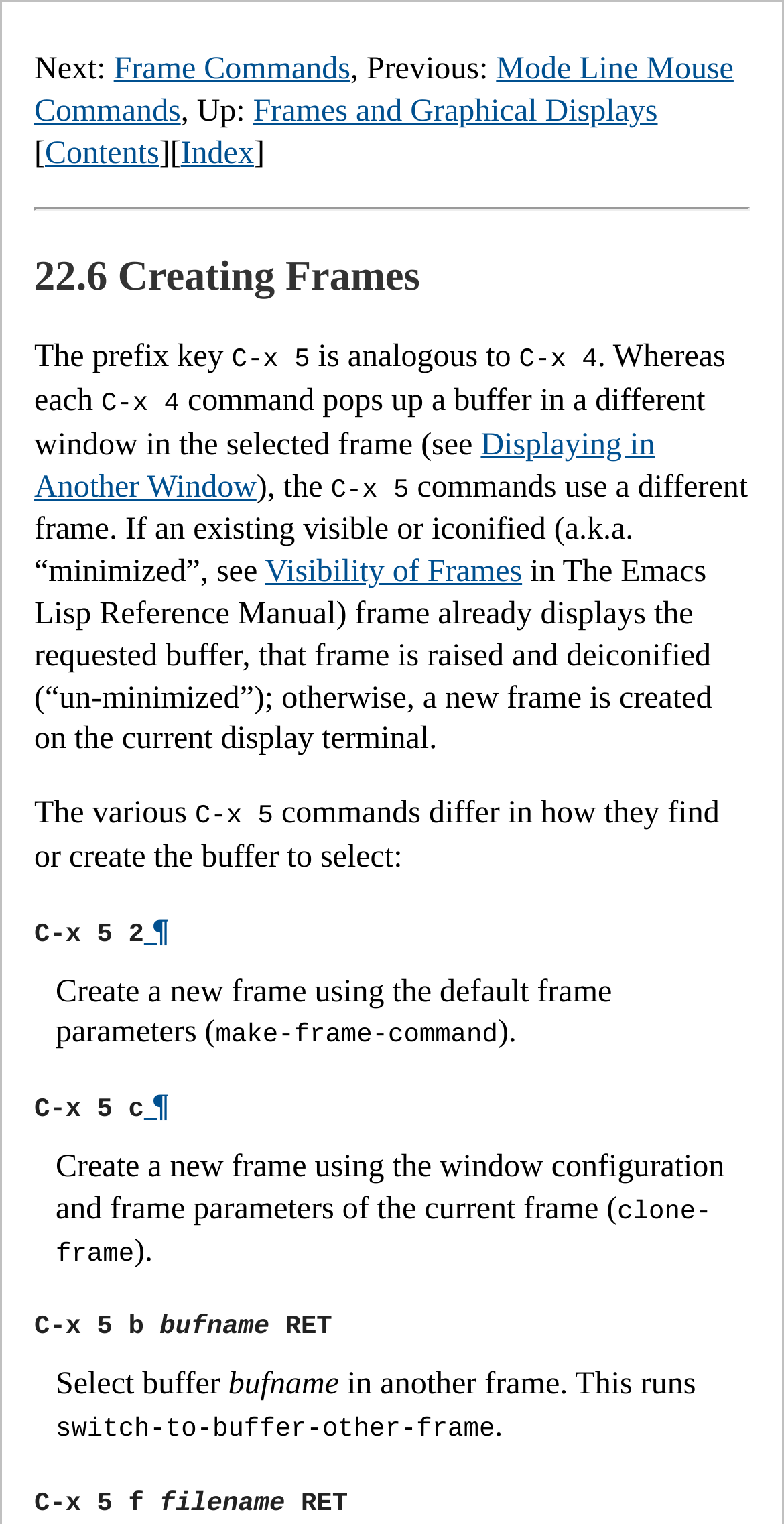What is the prefix key analogous to C-x 4?
Refer to the image and answer the question using a single word or phrase.

C-x 5